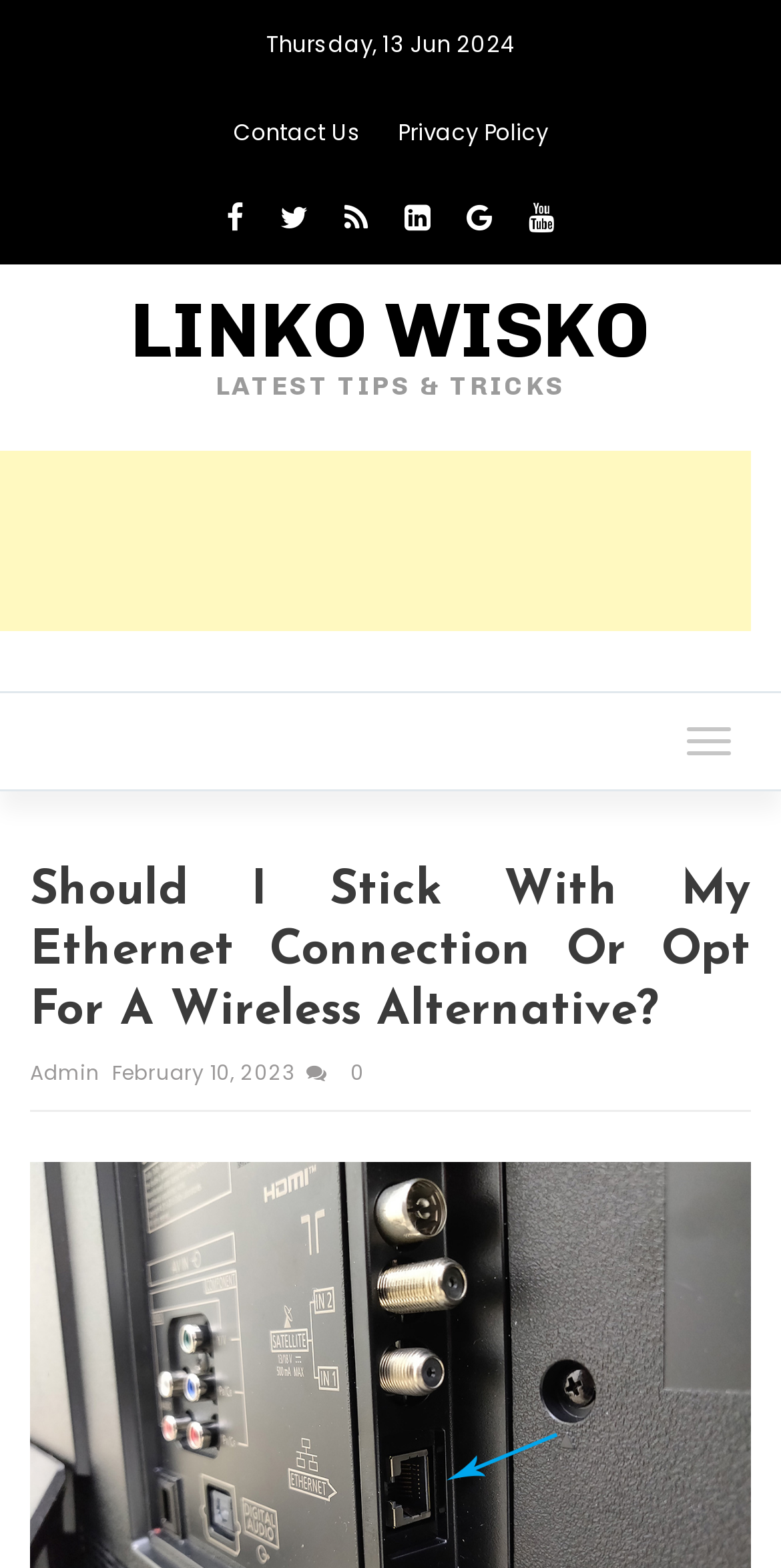Provide the bounding box for the UI element matching this description: "Contact Us".

[0.299, 0.074, 0.463, 0.095]